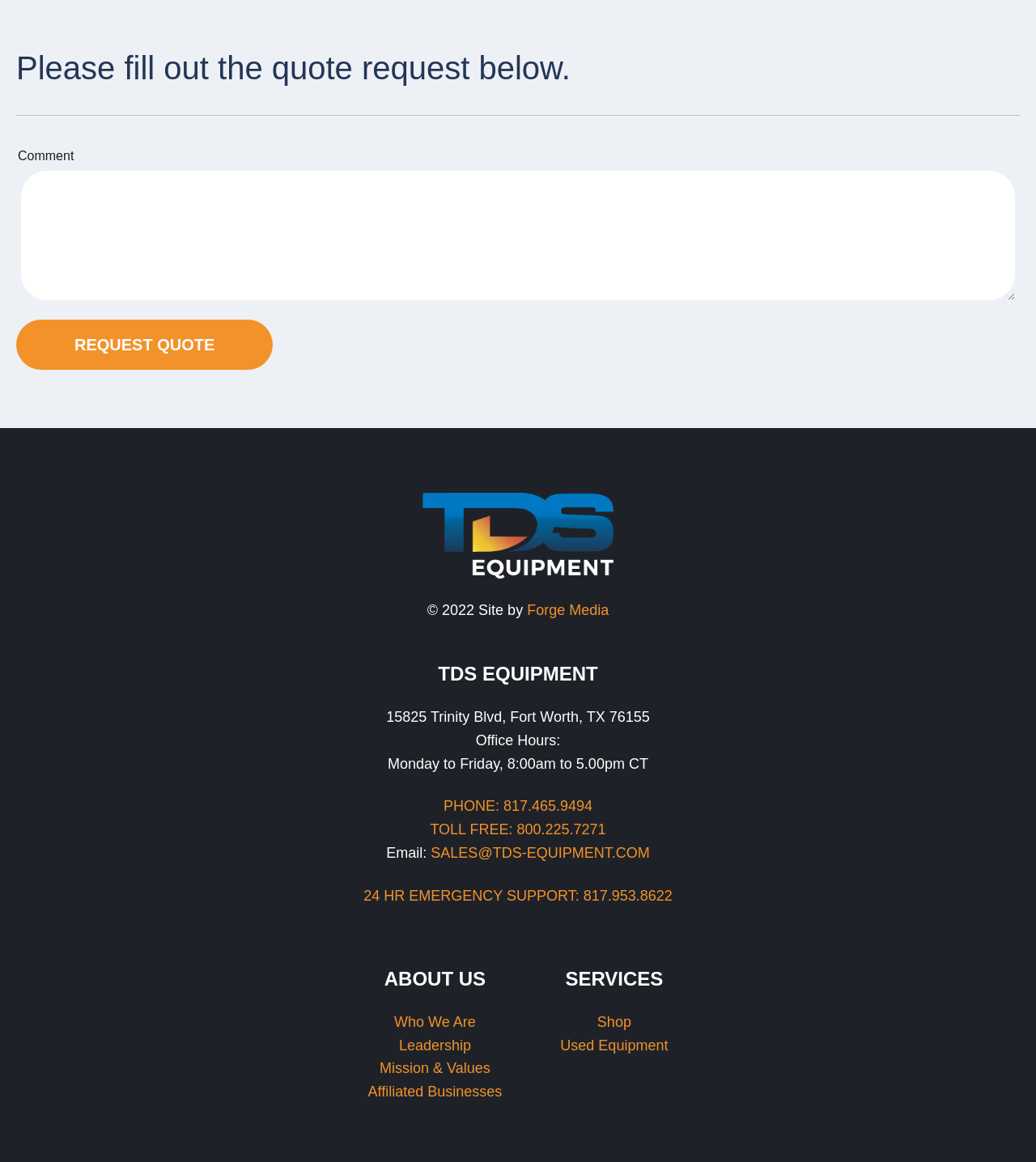What is the company's address?
Based on the screenshot, provide your answer in one word or phrase.

15825 Trinity Blvd, Fort Worth, TX 76155